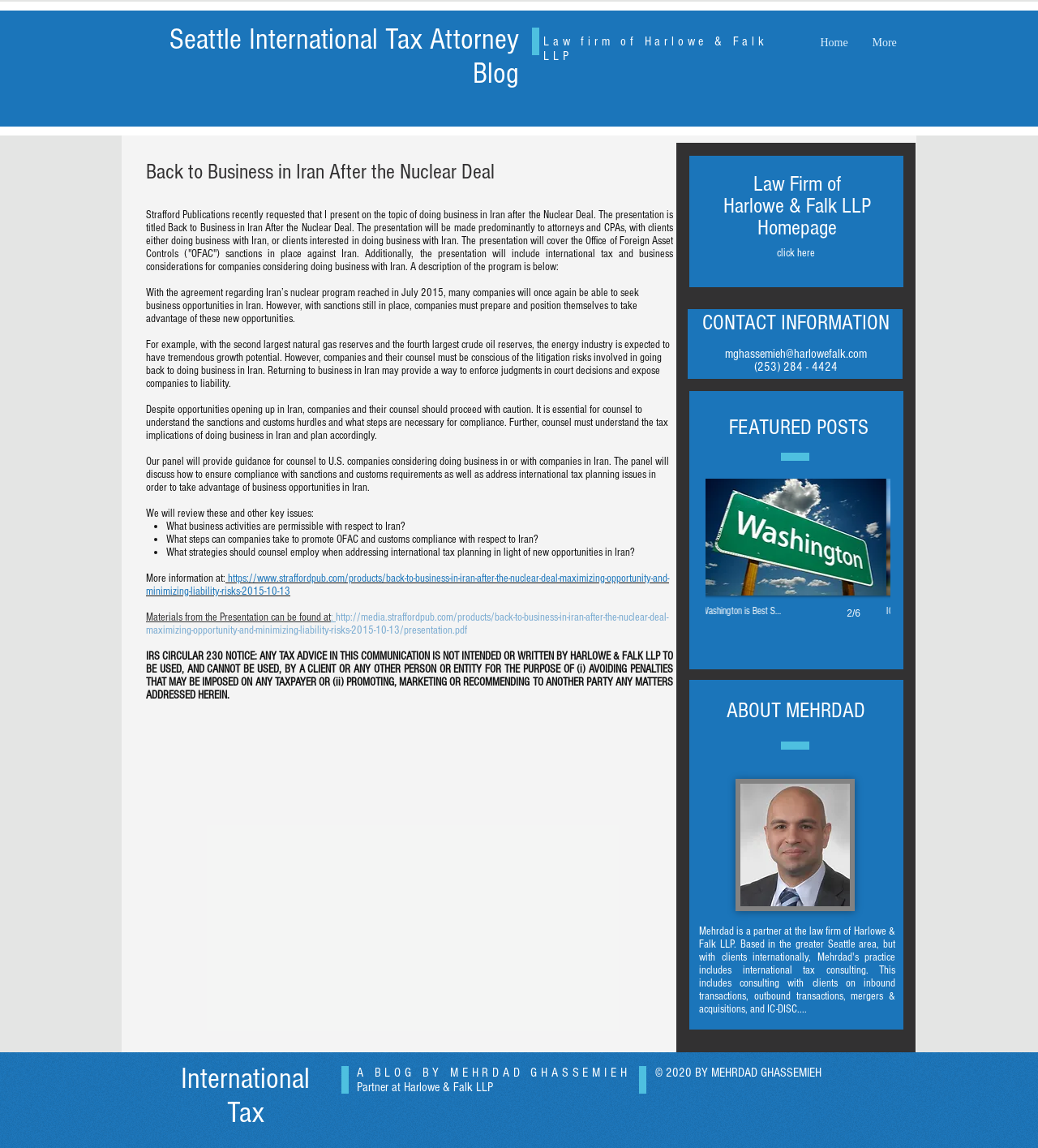Find the bounding box coordinates of the clickable region needed to perform the following instruction: "Click on the 'Home' link". The coordinates should be provided as four float numbers between 0 and 1, i.e., [left, top, right, bottom].

[0.779, 0.028, 0.829, 0.046]